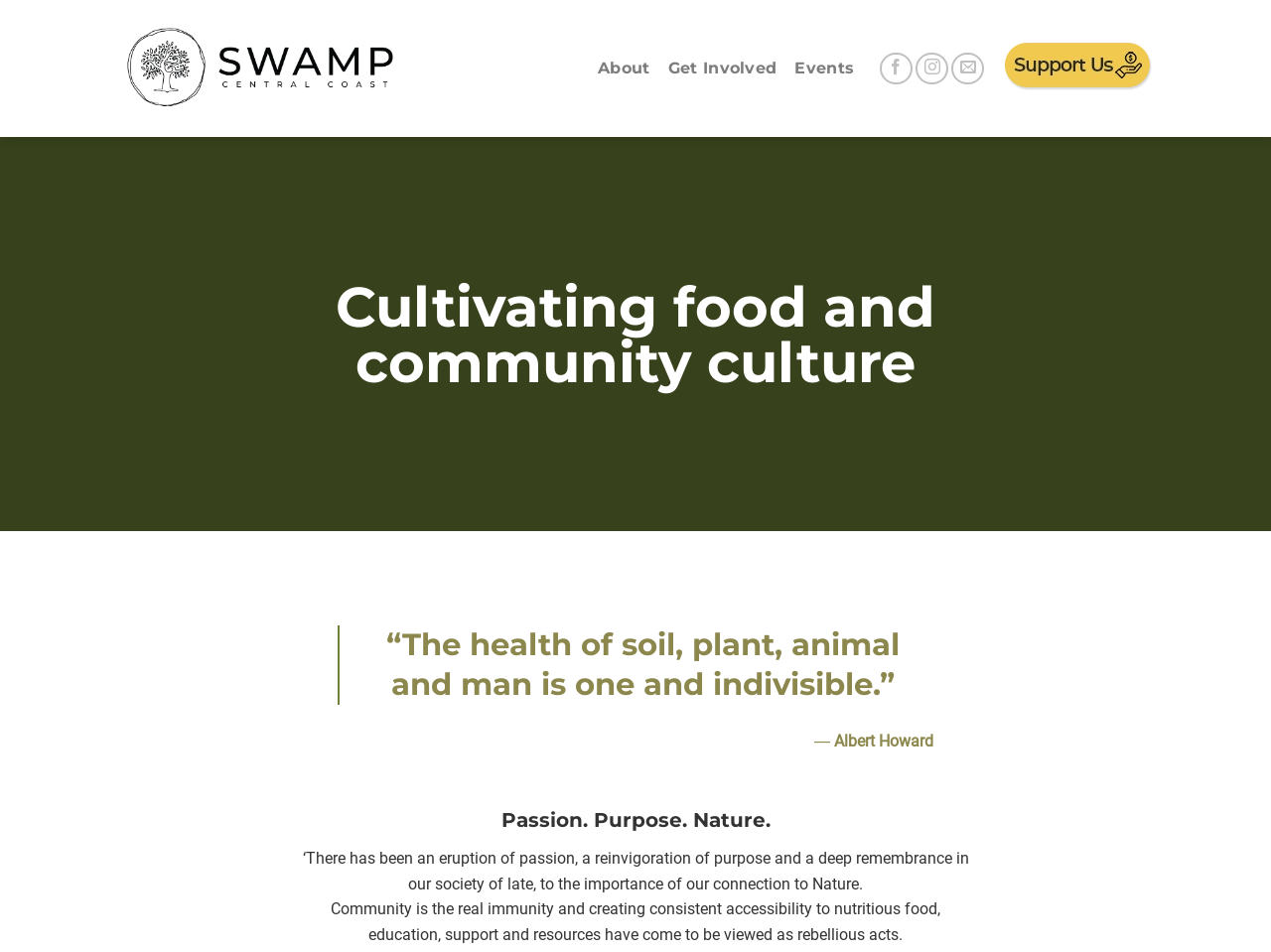Using the element description: "Get Involved", determine the bounding box coordinates for the specified UI element. The coordinates should be four float numbers between 0 and 1, [left, top, right, bottom].

[0.525, 0.053, 0.611, 0.091]